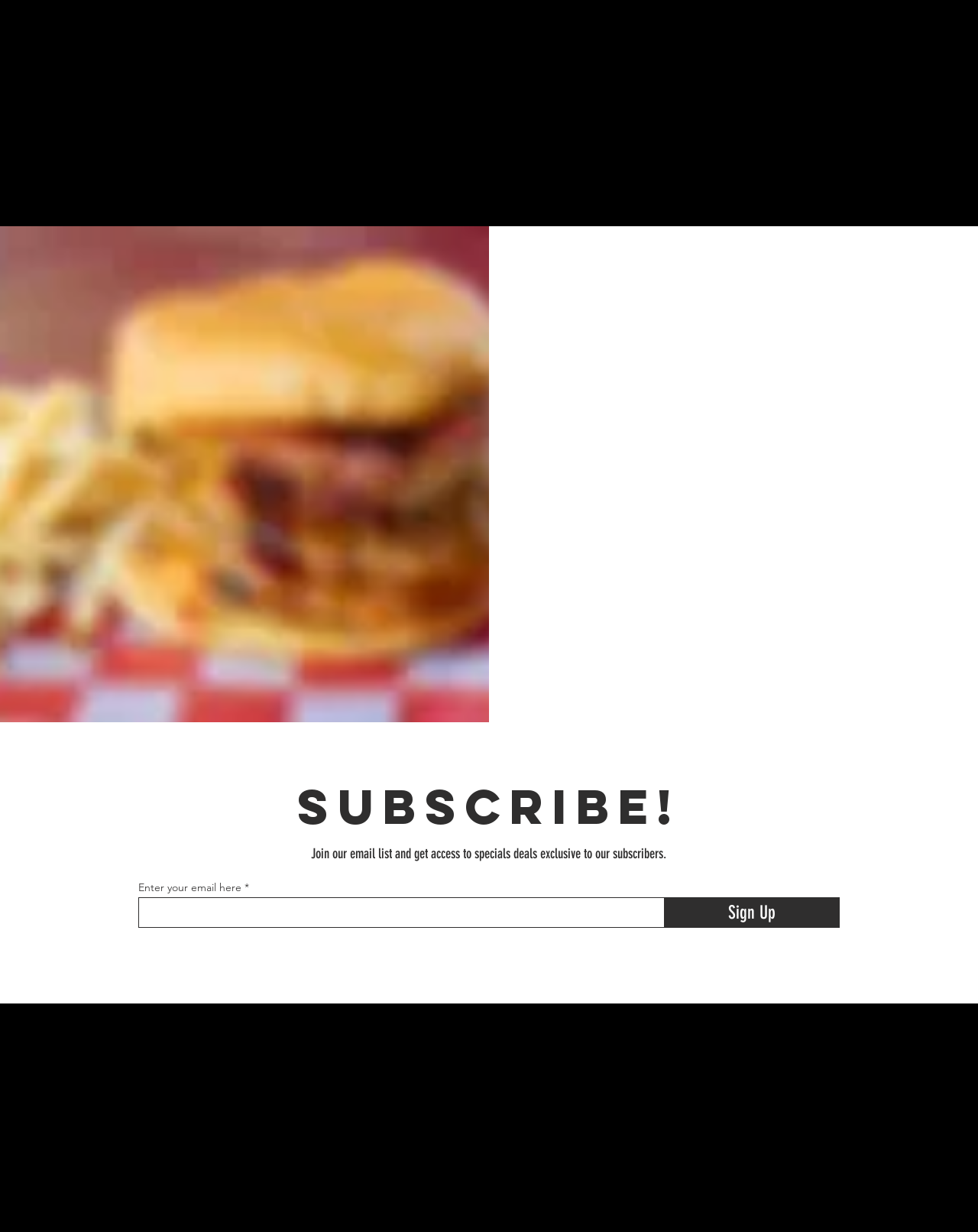What is the address of the restaurant?
Using the information from the image, give a concise answer in one word or a short phrase.

14540 Cypress Rosehill Rd